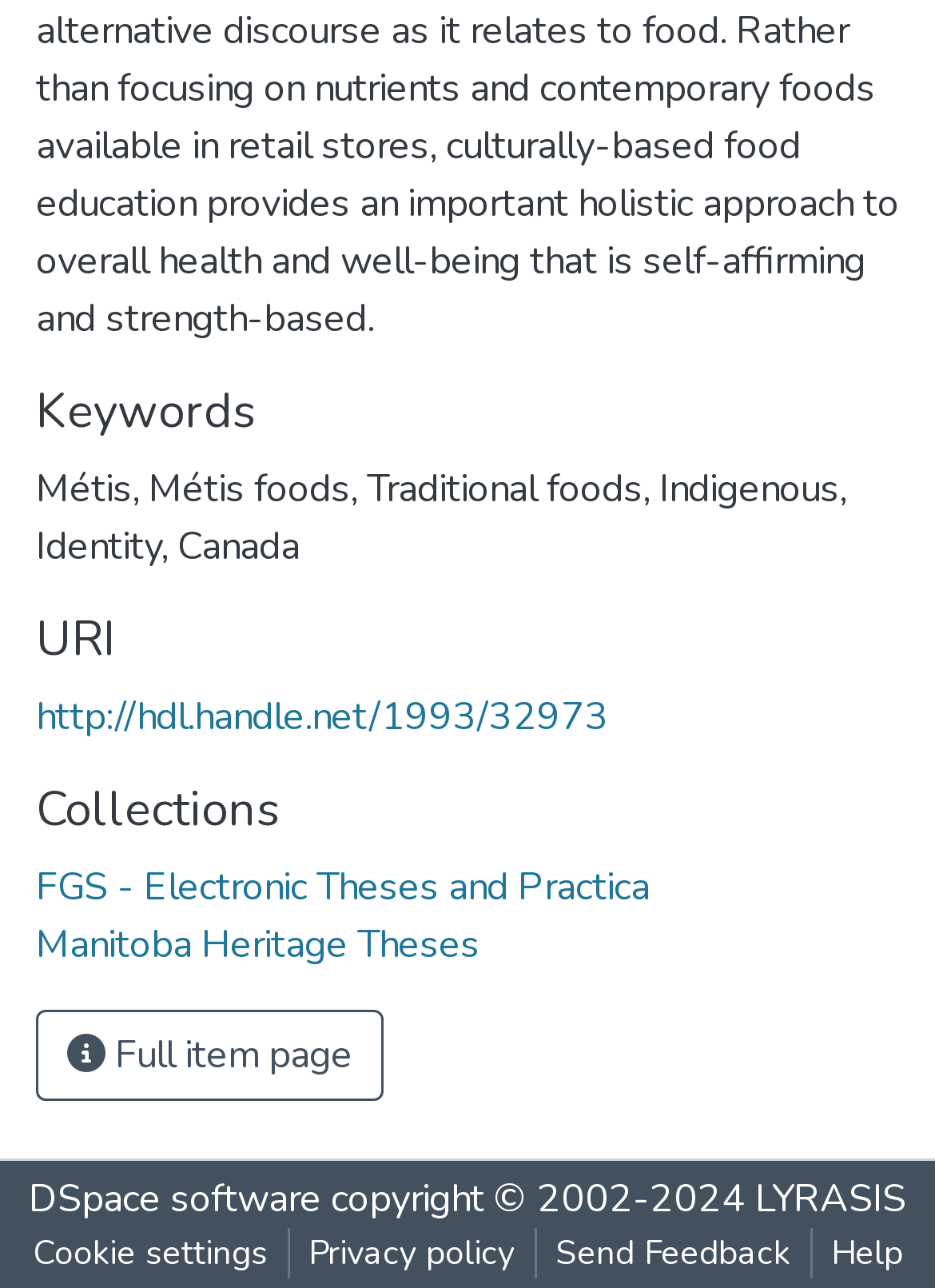Refer to the image and provide a thorough answer to this question:
What is the purpose of the button?

I found a button element with the text ' Full item page'. The purpose of this button is to navigate to the full item page.